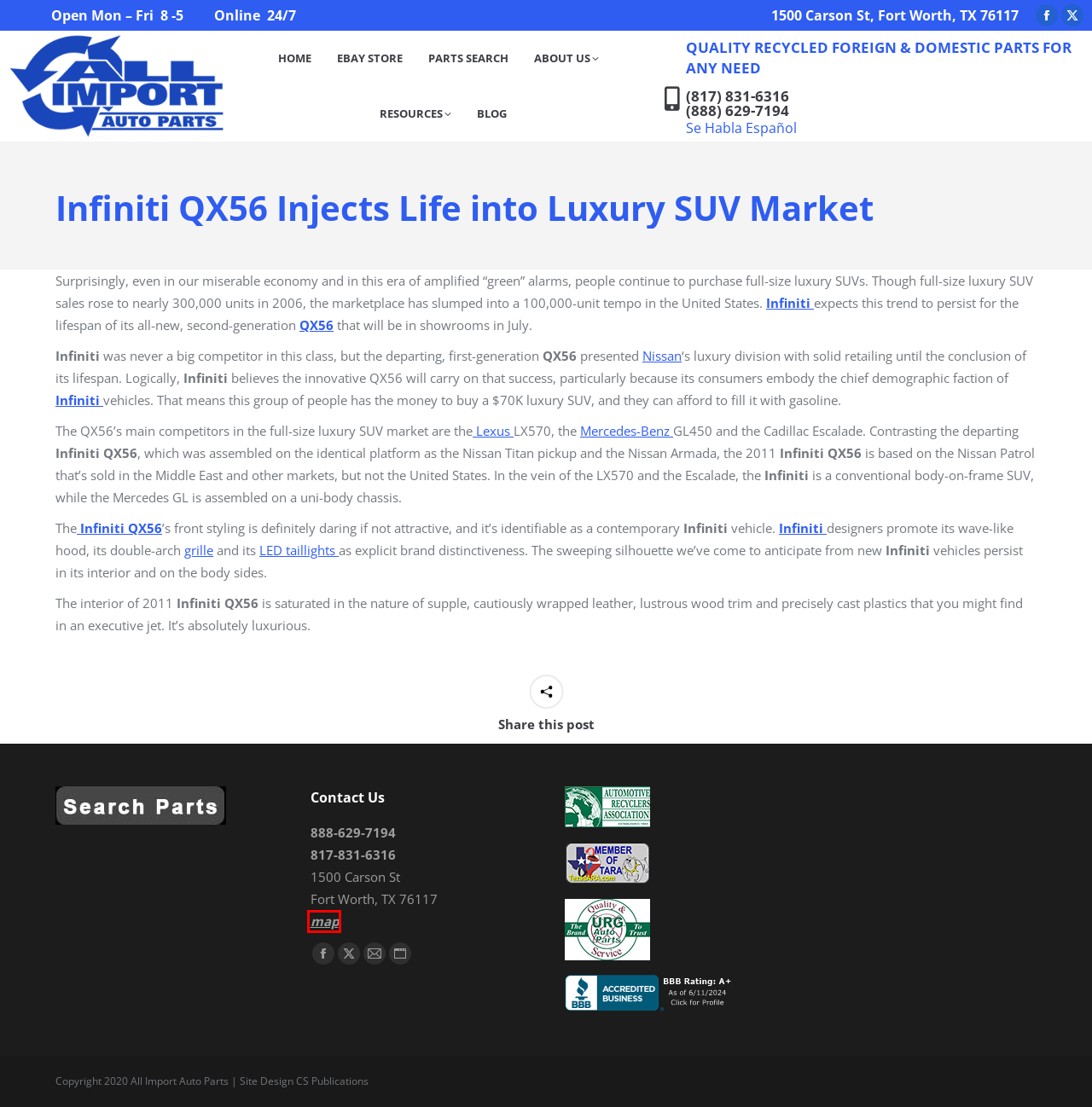A screenshot of a webpage is given, marked with a red bounding box around a UI element. Please select the most appropriate webpage description that fits the new page after clicking the highlighted element. Here are the candidates:
A. Tools & Resources | All Import Auto Parts | Used Auto Parts
B. 安全措施
C. Buy Used Radio Parts | All Import Auto Parts | Used Auto Parts
D. Auto Parts Store | All Import Auto Parts | Used Auto Parts
E. Import Cars | All Import Auto Parts | Used Auto Parts
F. Recycled Auto Parts Blog | All Import Auto Parts | Used Auto Parts
G. All Import Auto Parts
H. Contact All Import | All Import Auto Parts | Used Auto Parts

H